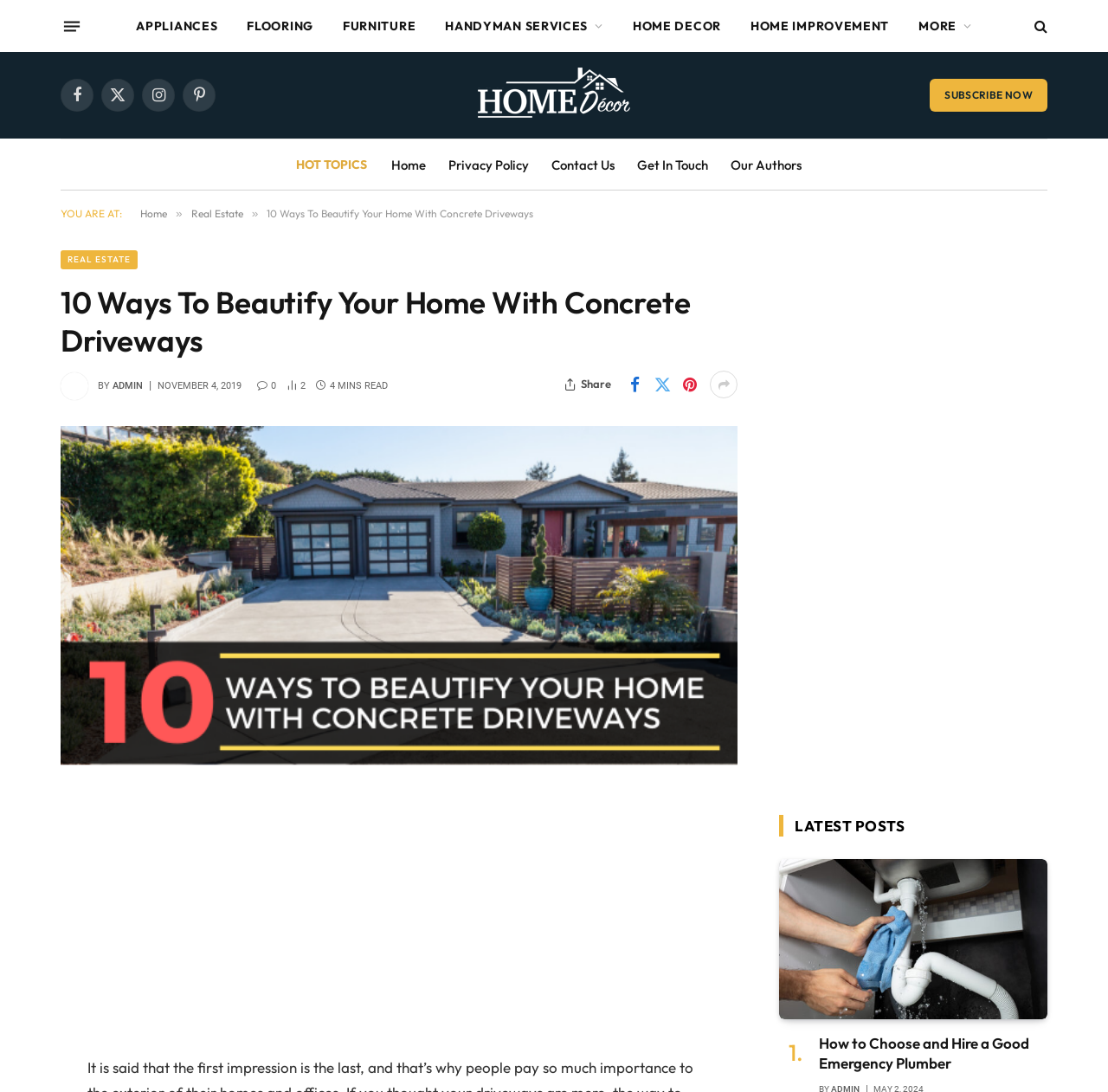What is the purpose of the button with the Facebook icon?
Refer to the screenshot and respond with a concise word or phrase.

Share on Facebook